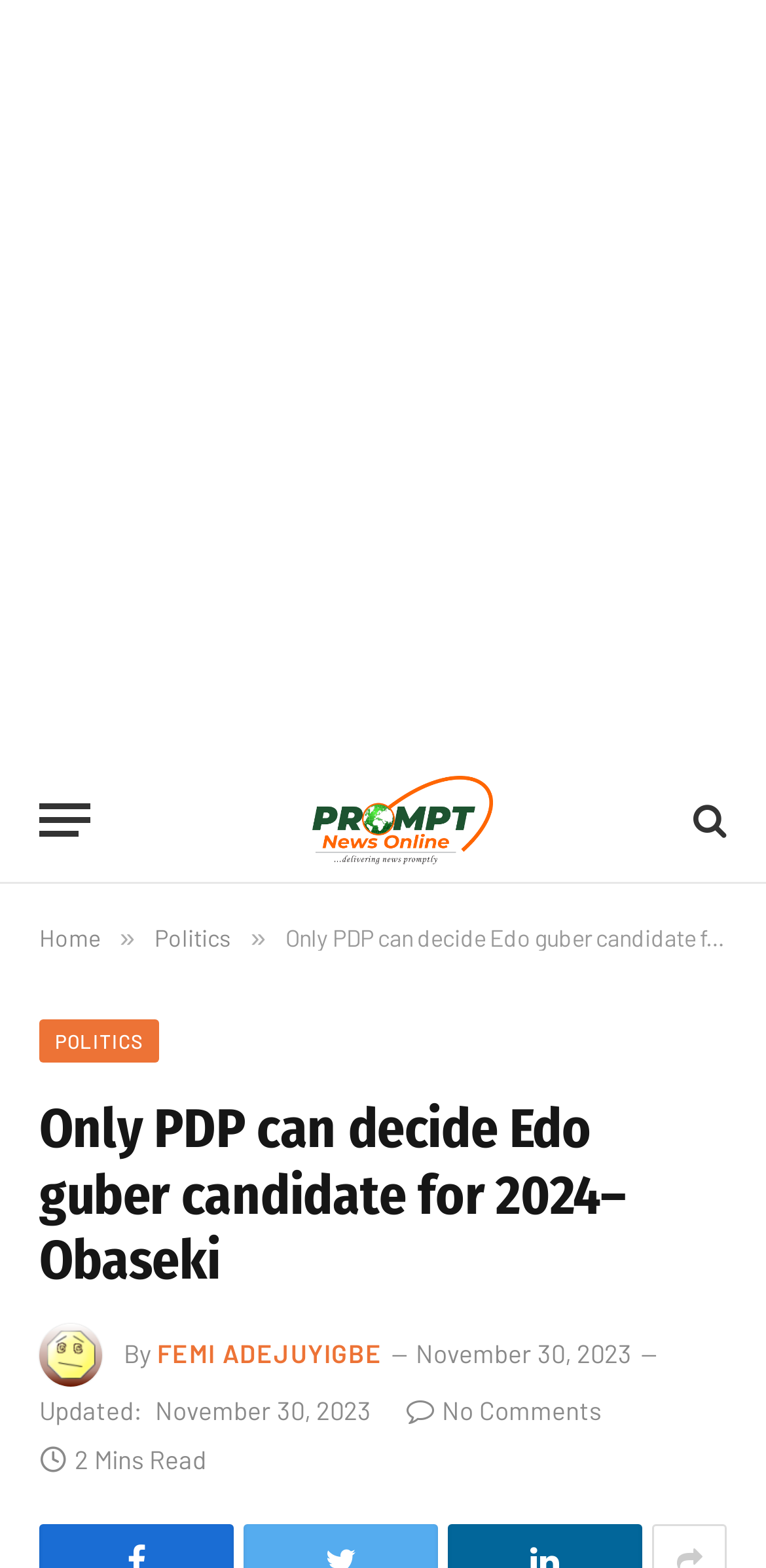Please provide a brief answer to the following inquiry using a single word or phrase:
What is the topic of the article?

Politics